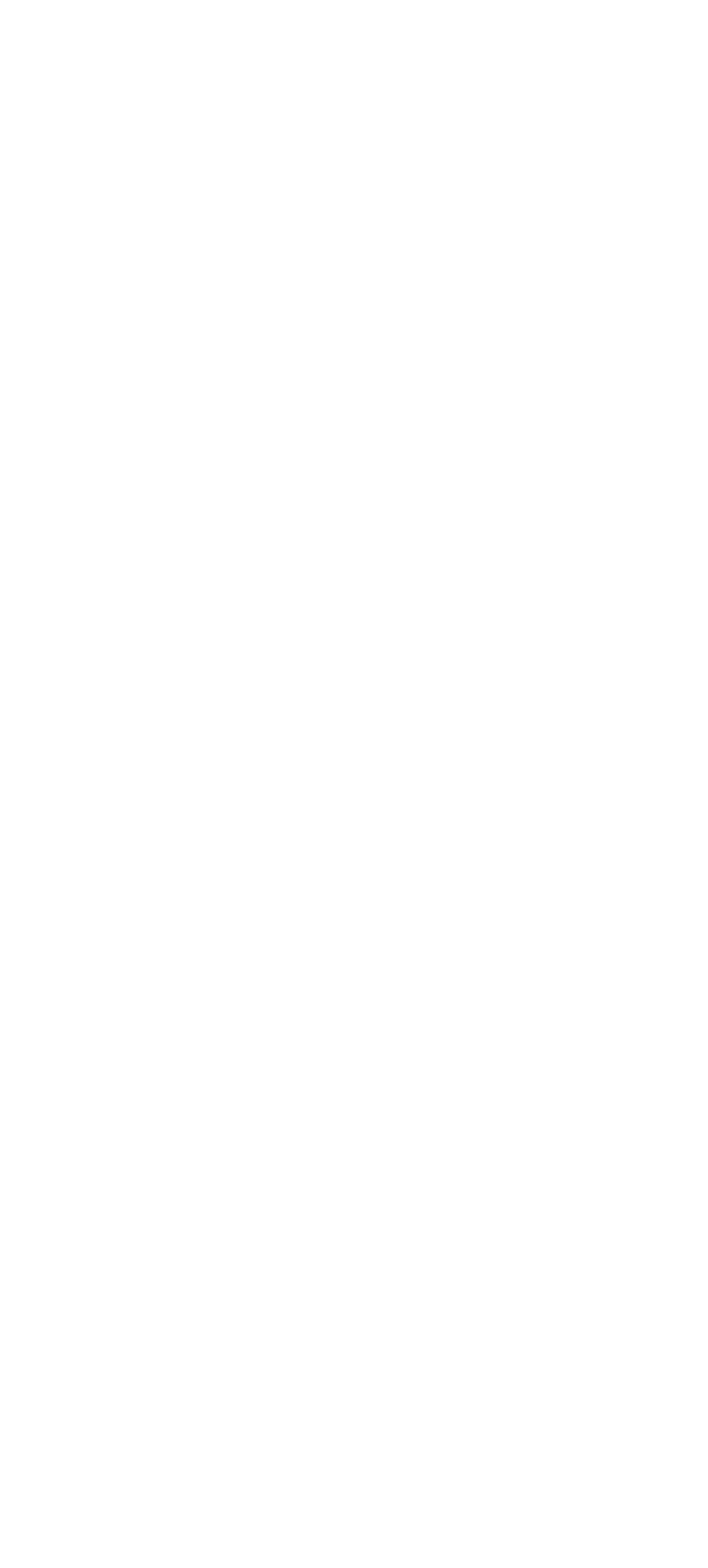Provide your answer in one word or a succinct phrase for the question: 
What is the name of the company that provides the power?

Lithium Power